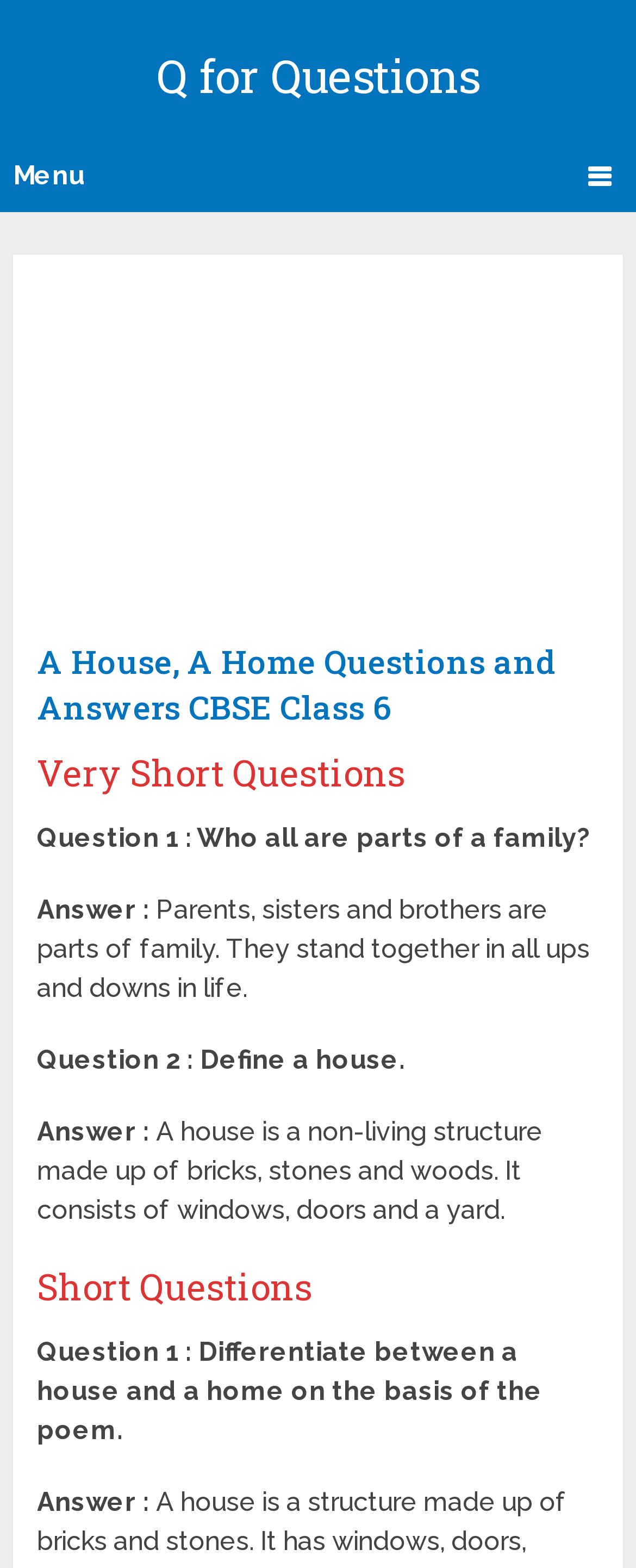What is the basis of differentiating between a house and a home?
Look at the image and construct a detailed response to the question.

The basis of differentiating between a house and a home is the poem, as mentioned in the question, which is likely a poem studied in the CBSE Class 6 lesson 'A House, A Home'.